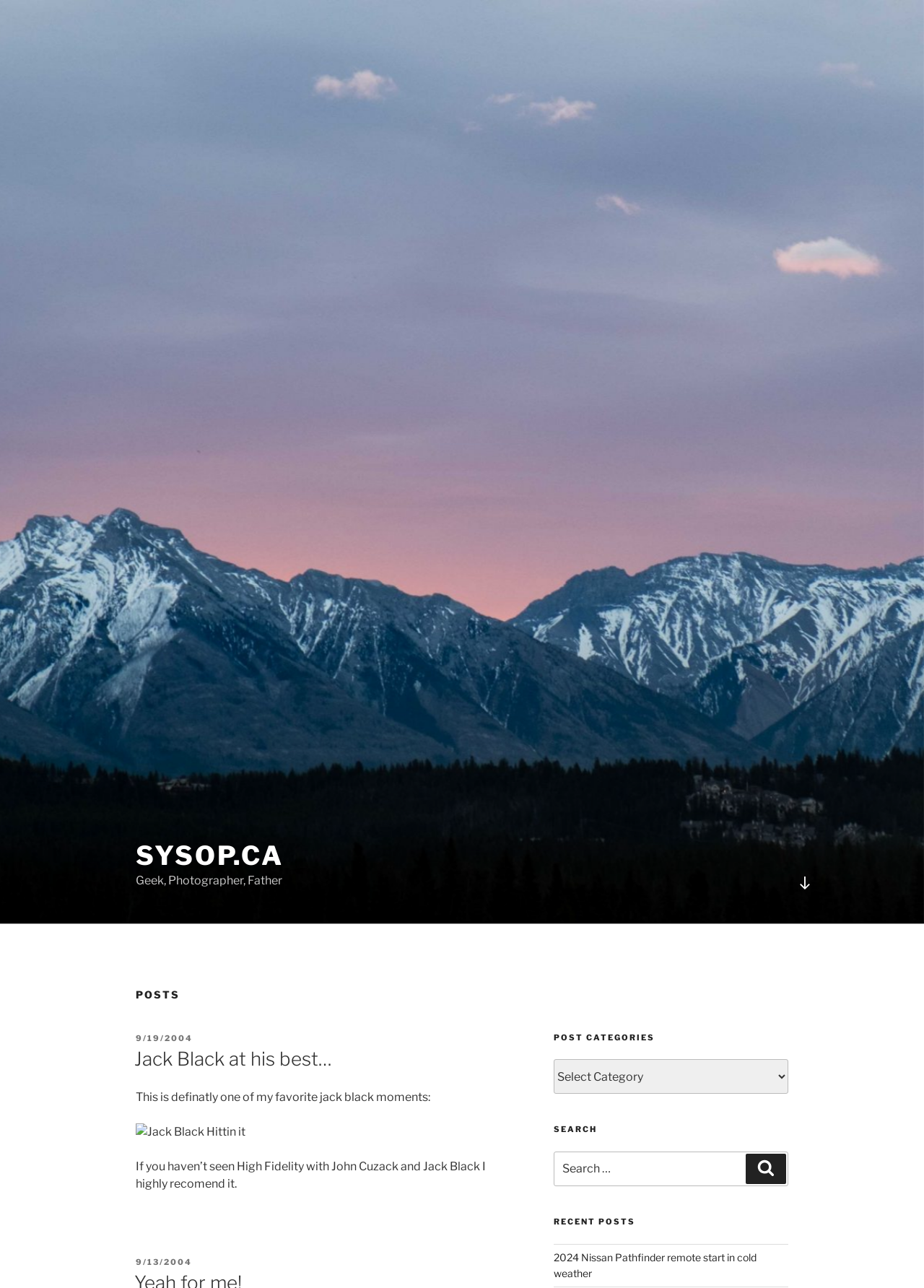What is the type of content in the section 'POST CATEGORIES'?
Refer to the image and give a detailed response to the question.

The section 'POST CATEGORIES' contains a combobox with the label 'Post Categories', which suggests that it is a dropdown menu for selecting post categories.